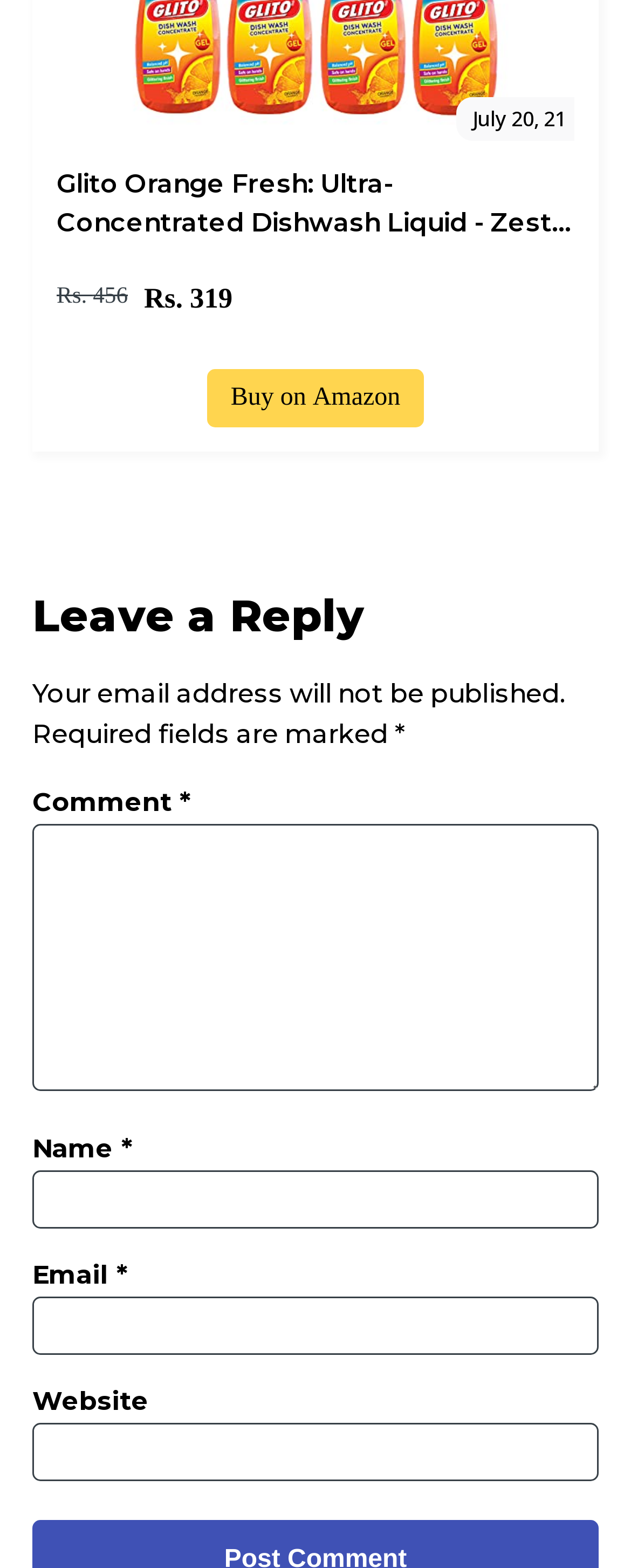Is the website field required to leave a reply?
Respond to the question with a single word or phrase according to the image.

No